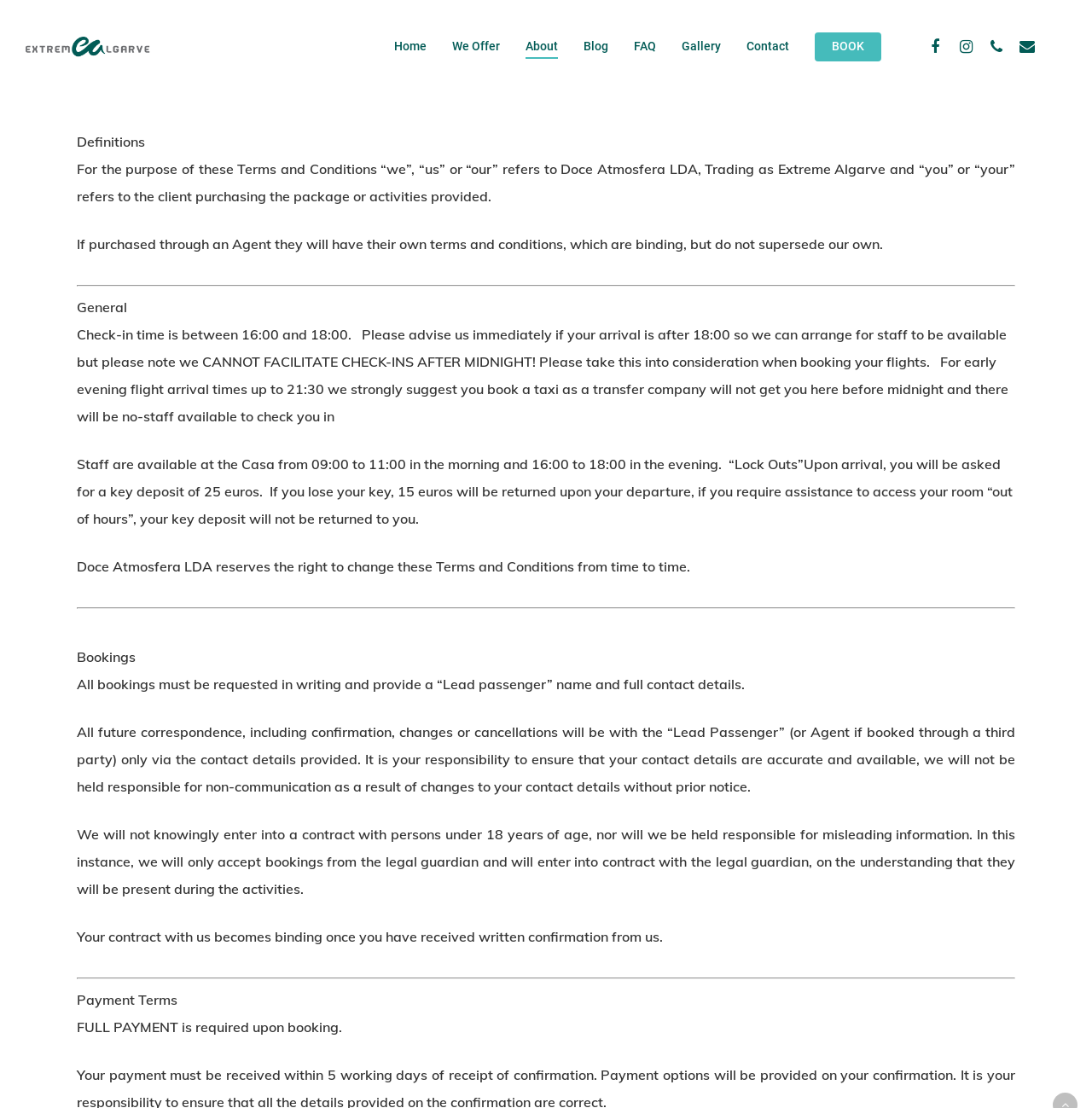Please look at the image and answer the question with a detailed explanation: What is the payment term for bookings at Extreme Algarve?

The webpage states that 'FULL PAYMENT is required upon booking.' which indicates that the payment term for bookings at Extreme Algarve is full payment upon booking.